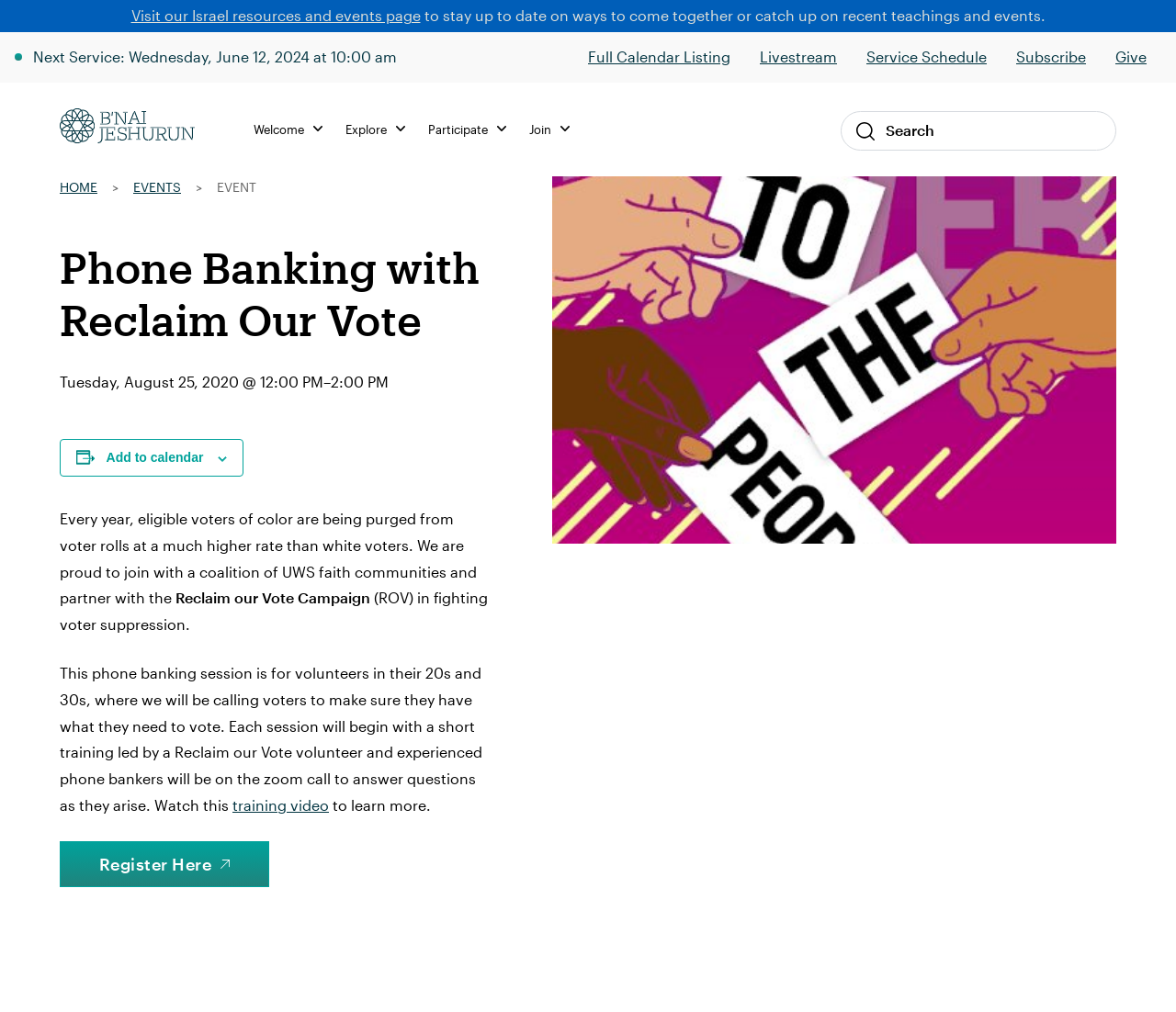What is the purpose of the phone banking session?
Provide a detailed answer to the question, using the image to inform your response.

I inferred this answer by reading the static text 'Every year, eligible voters of color are being purged from voter rolls at a much higher rate than white voters. We are proud to join with a coalition of UWS faith communities and partner with the Reclaim our Vote Campaign (ROV) in fighting voter suppression.' which suggests that the purpose of the phone banking session is to fight voter suppression.